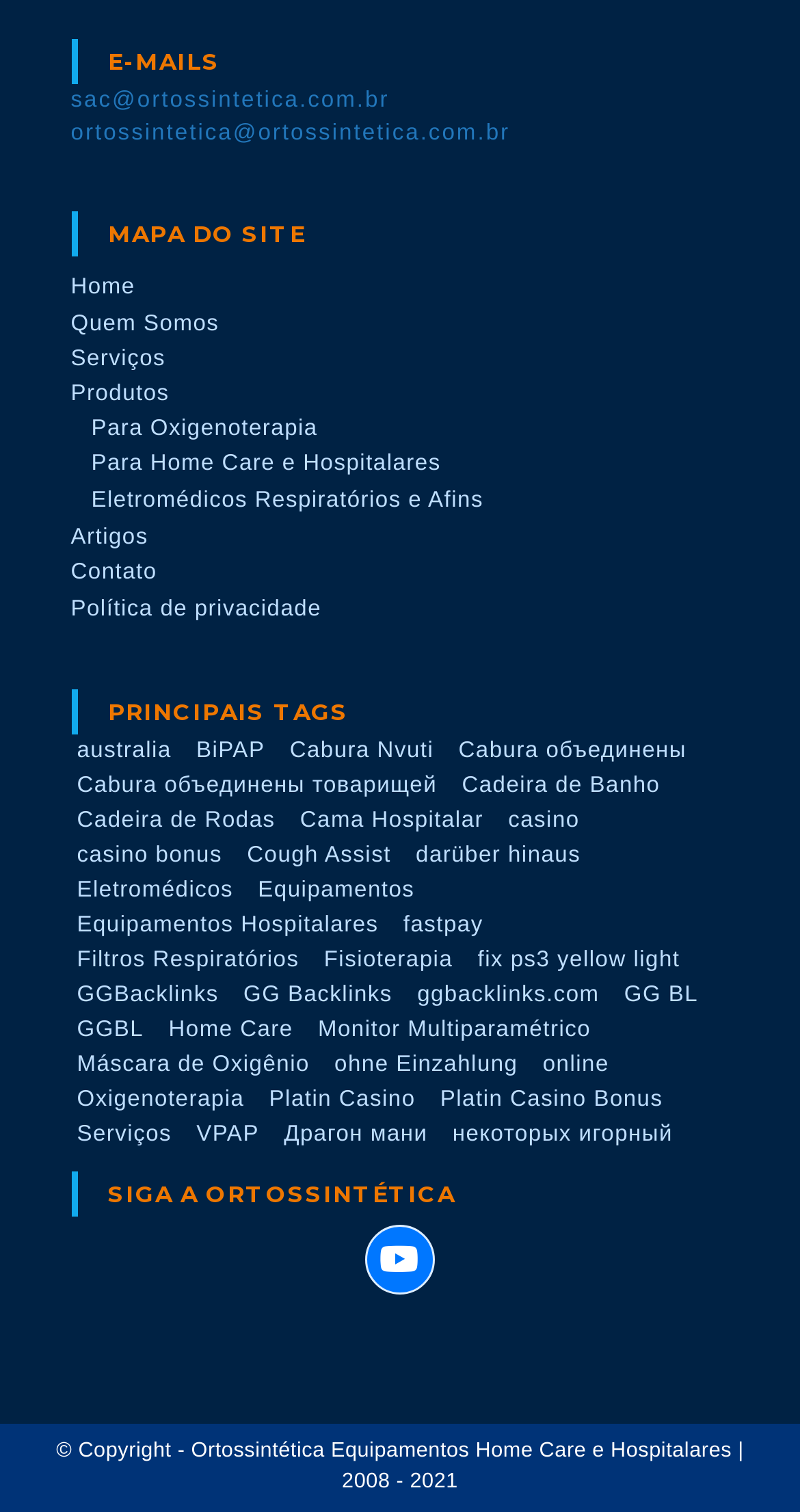What is the copyright year range of Ortossintética?
Use the screenshot to answer the question with a single word or phrase.

2008 - 2021